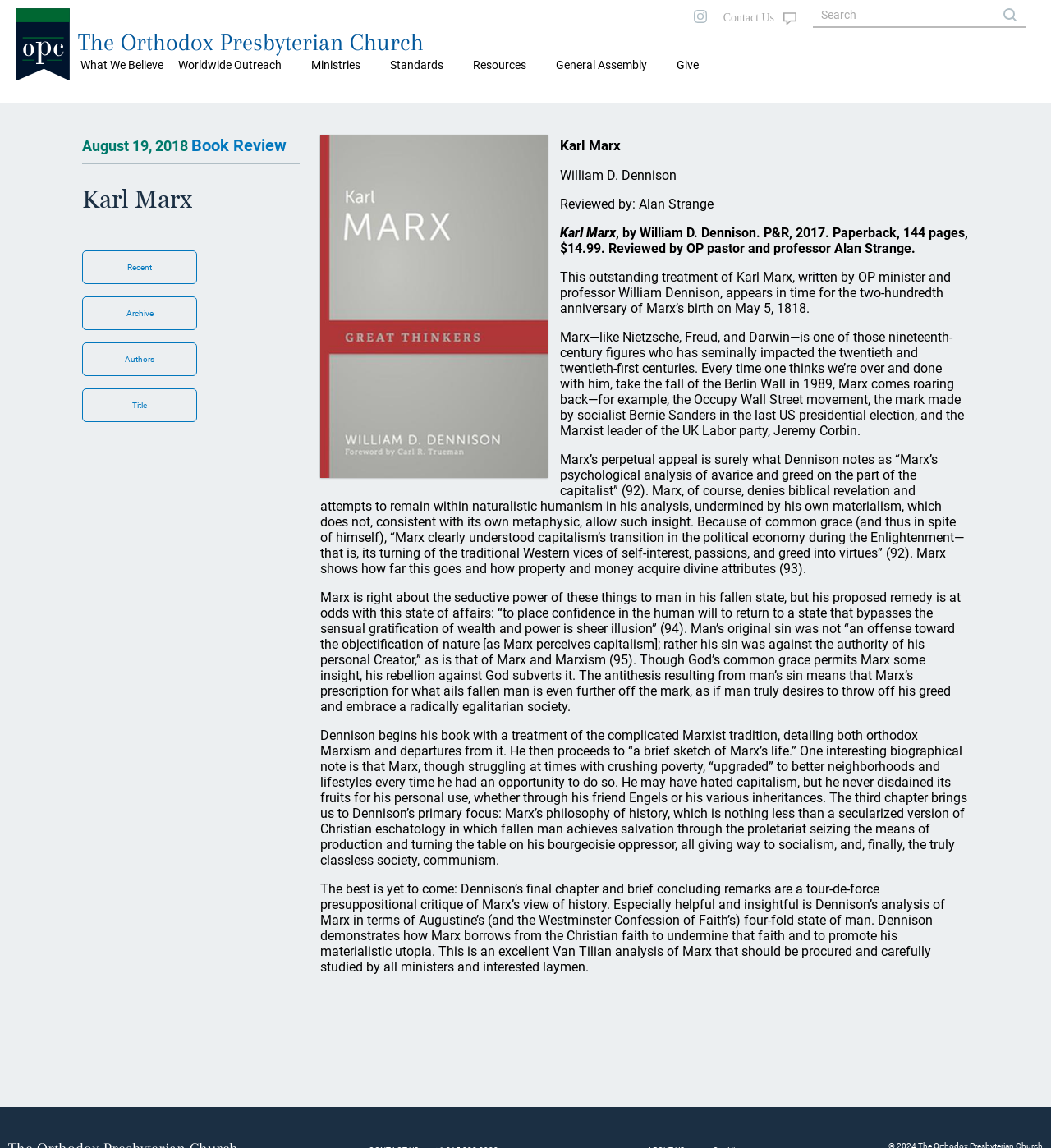Please locate the bounding box coordinates of the element's region that needs to be clicked to follow the instruction: "Search using the textbox". The bounding box coordinates should be provided as four float numbers between 0 and 1, i.e., [left, top, right, bottom].

[0.773, 0.001, 0.977, 0.024]